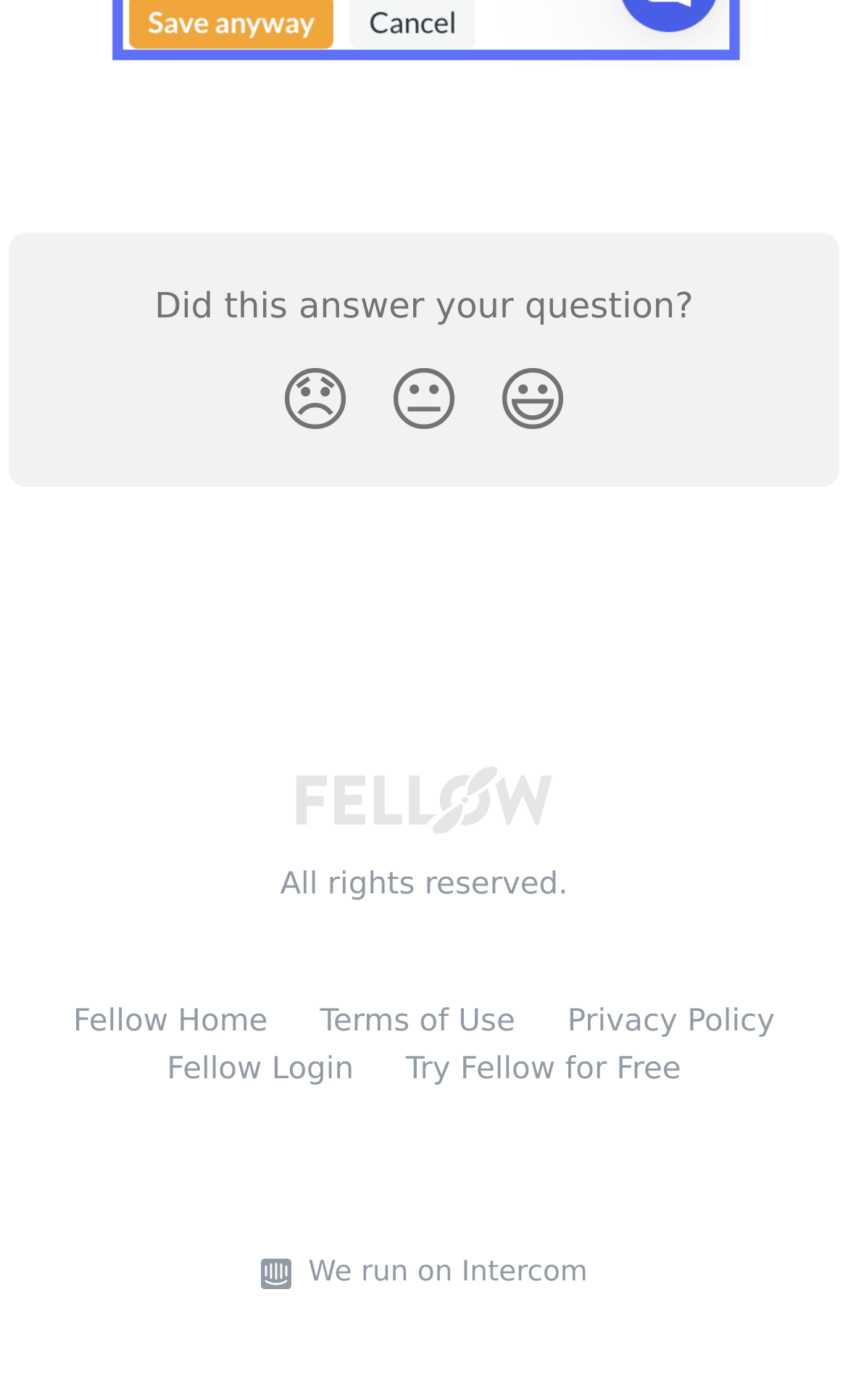Using the description: "Contact Us", identify the bounding box of the corresponding UI element in the screenshot.

None